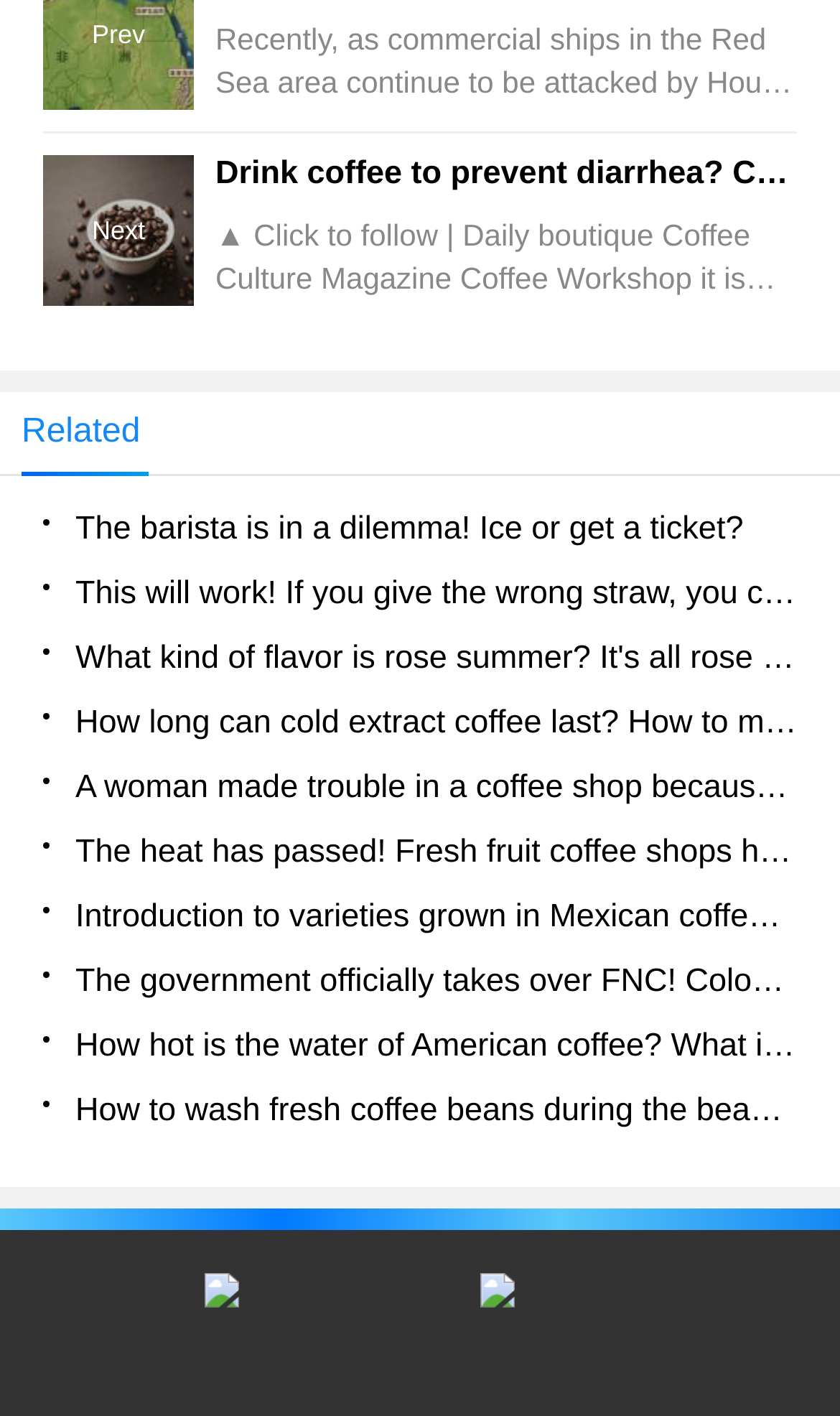Select the bounding box coordinates of the element I need to click to carry out the following instruction: "Follow Daily boutique Coffee Culture Magazine".

[0.051, 0.11, 0.949, 0.216]